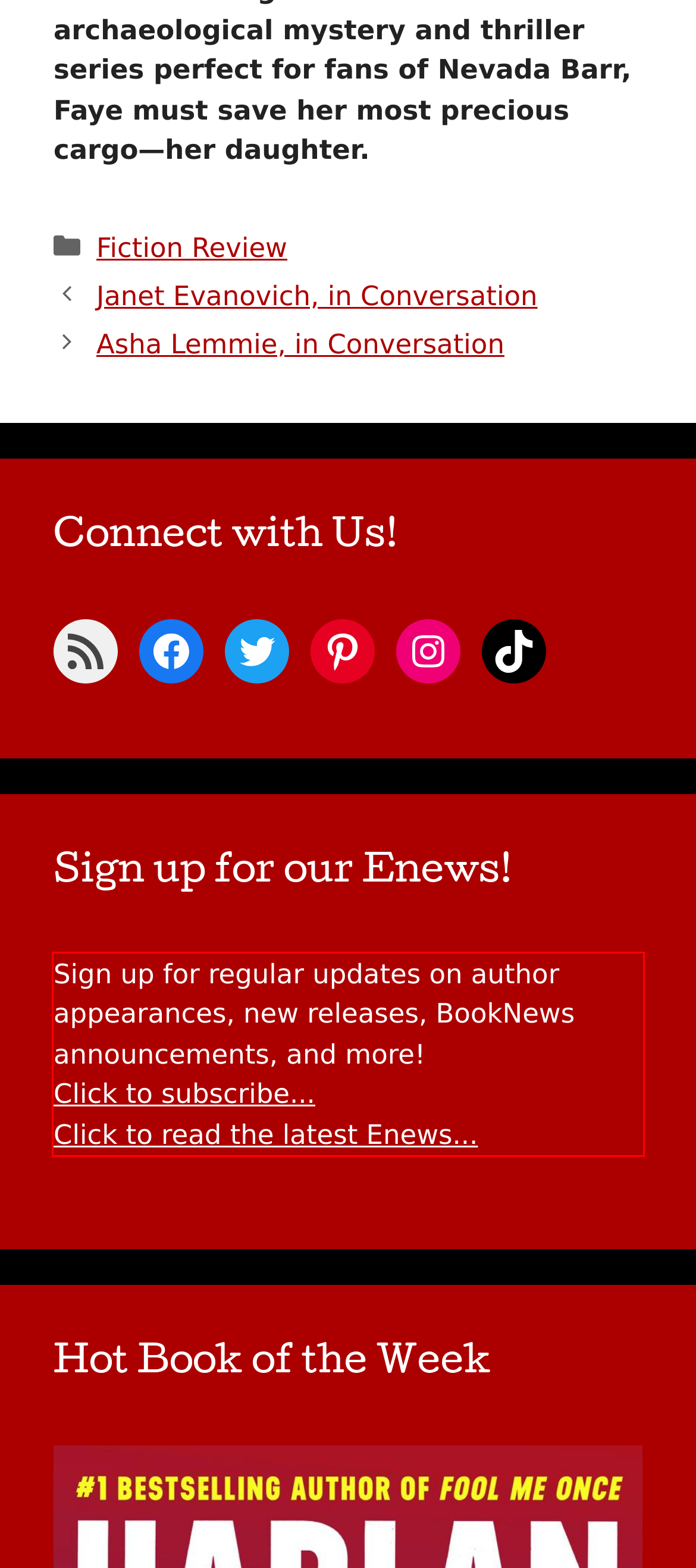Using the provided screenshot of a webpage, recognize the text inside the red rectangle bounding box by performing OCR.

Sign up for regular updates on author appearances, new releases, BookNews announcements, and more! Click to subscribe... Click to read the latest Enews...